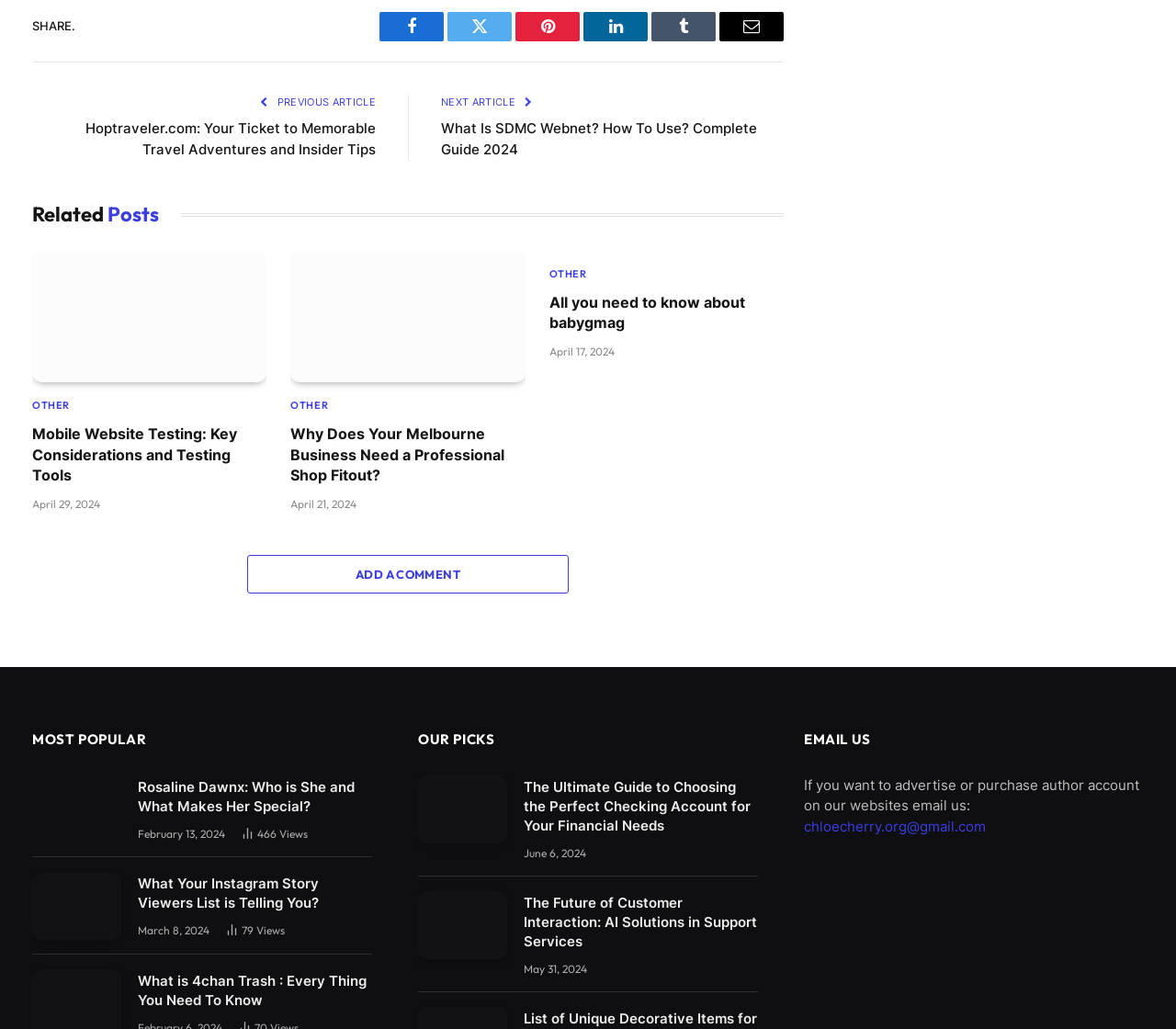What is the purpose of the 'SHARE.' button?
Give a comprehensive and detailed explanation for the question.

The 'SHARE.' button is located at the top of the webpage, and it is accompanied by social media icons such as Facebook, Twitter, and LinkedIn. This suggests that the purpose of the button is to allow users to share the content of the webpage on their social media platforms.